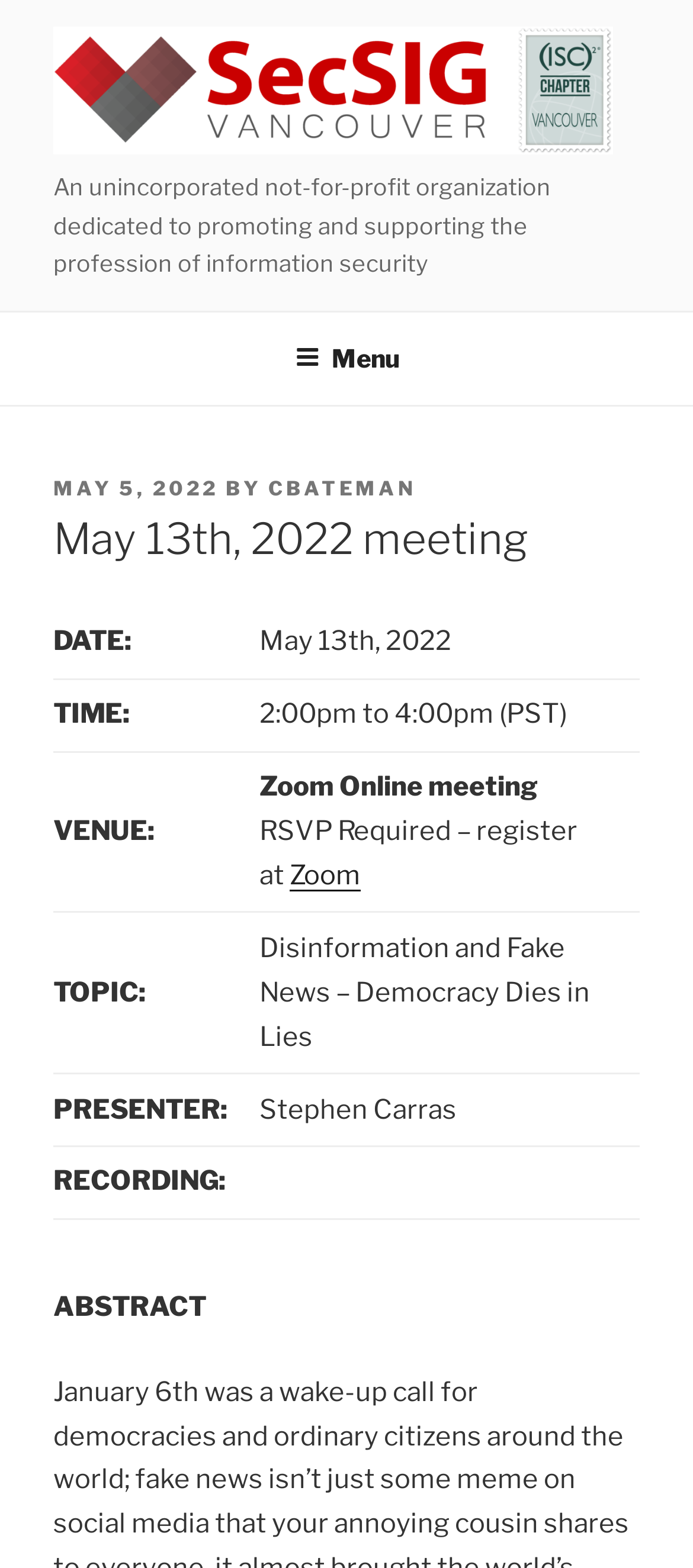Please answer the following question using a single word or phrase: What is the topic of the meeting?

Disinformation and Fake News – Democracy Dies in Lies